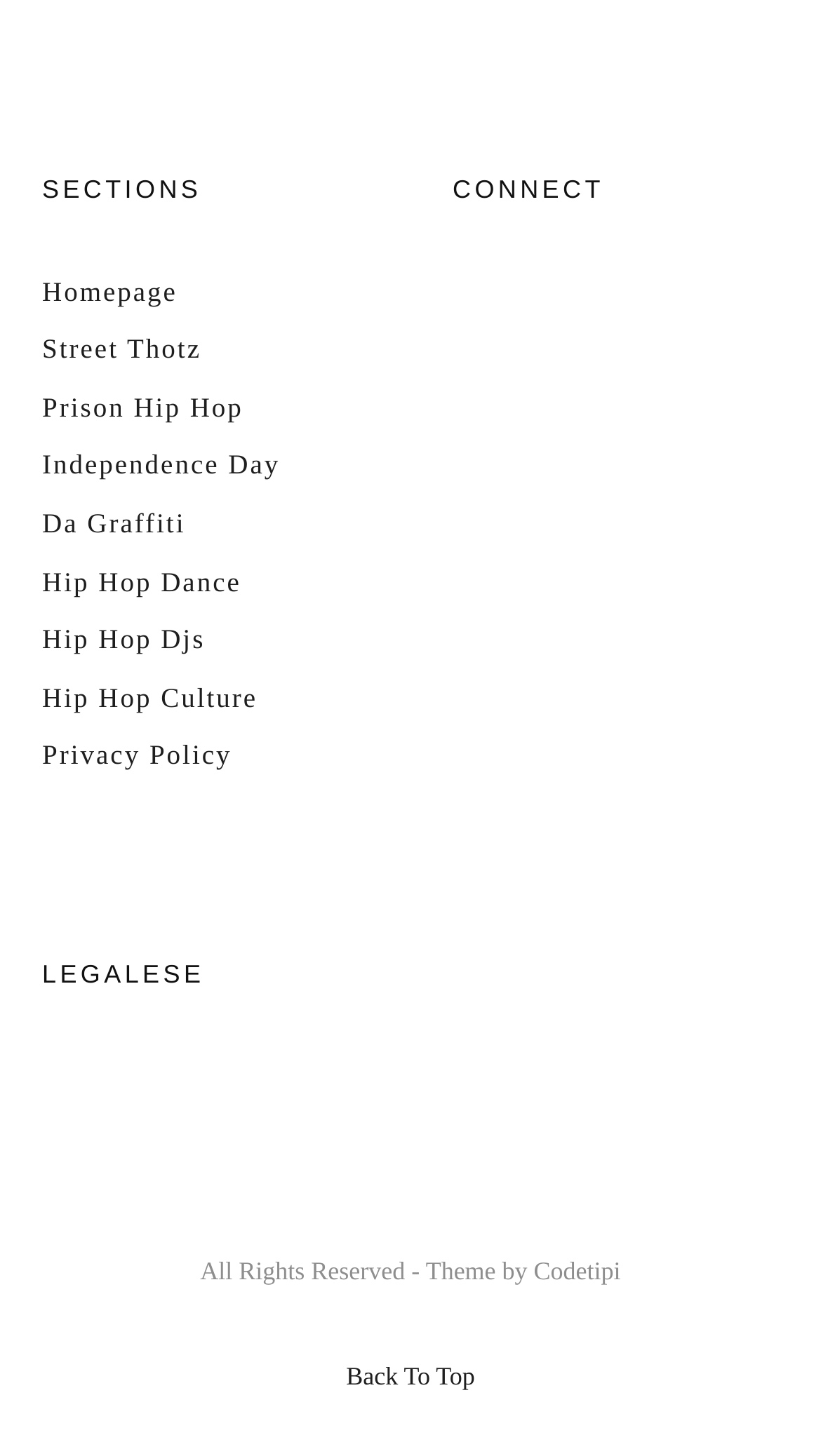Please specify the bounding box coordinates of the clickable region to carry out the following instruction: "Sign up". The coordinates should be four float numbers between 0 and 1, in the format [left, top, right, bottom].

None